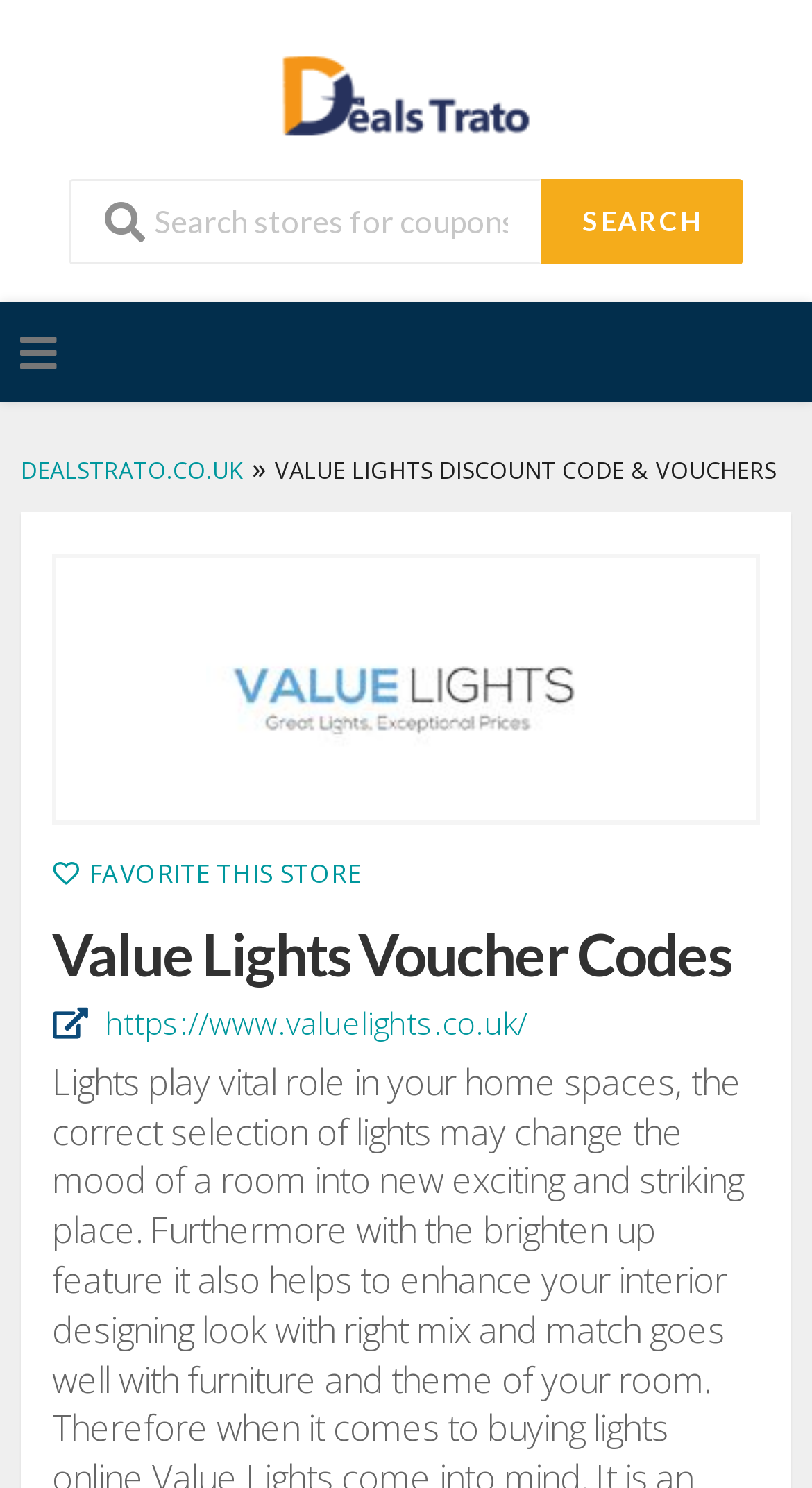Identify the bounding box for the UI element specified in this description: "Favorite This Store". The coordinates must be four float numbers between 0 and 1, formatted as [left, top, right, bottom].

[0.064, 0.575, 0.444, 0.599]